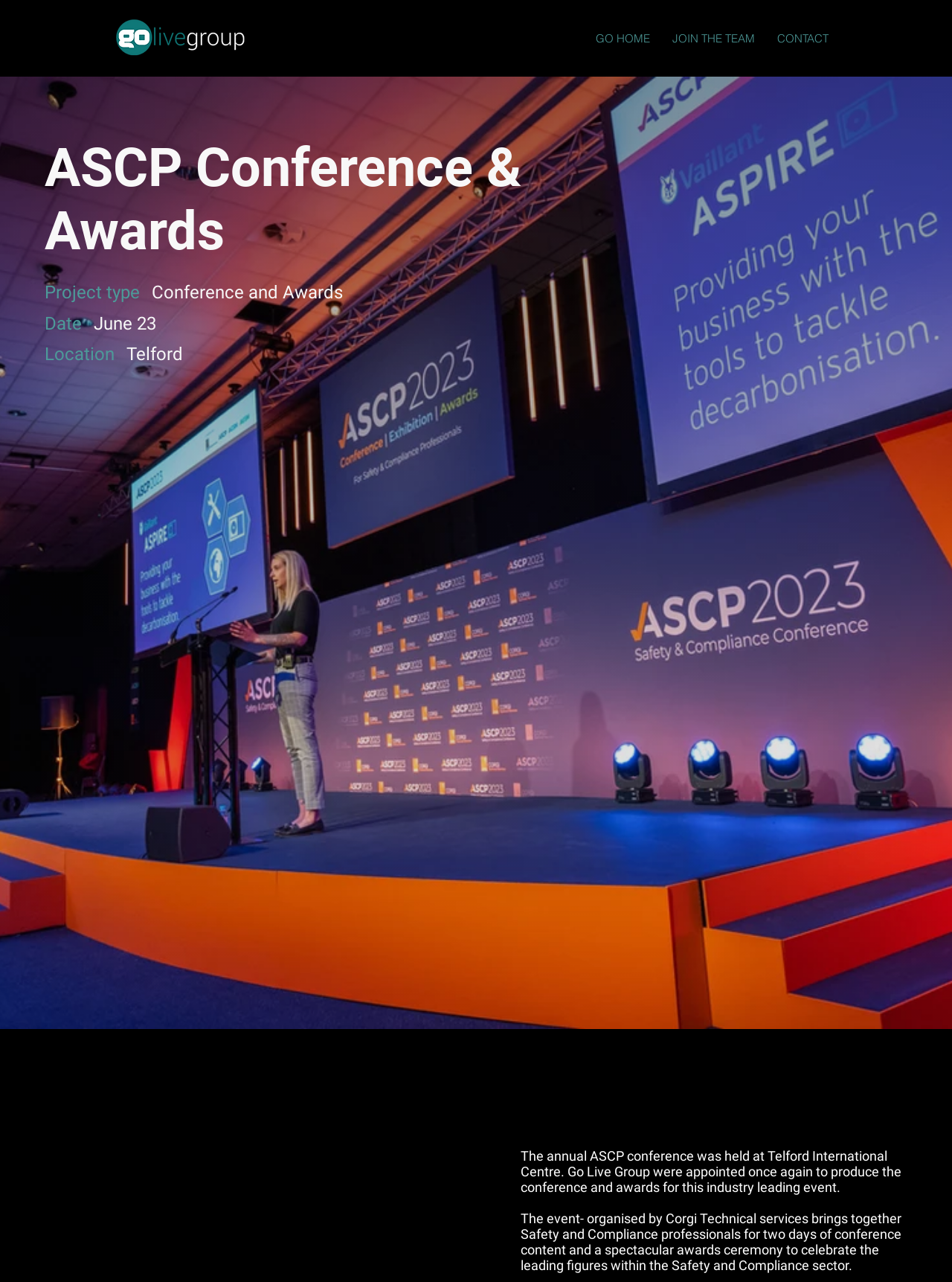Please reply to the following question with a single word or a short phrase:
What is the date of the ASCP conference?

June 23